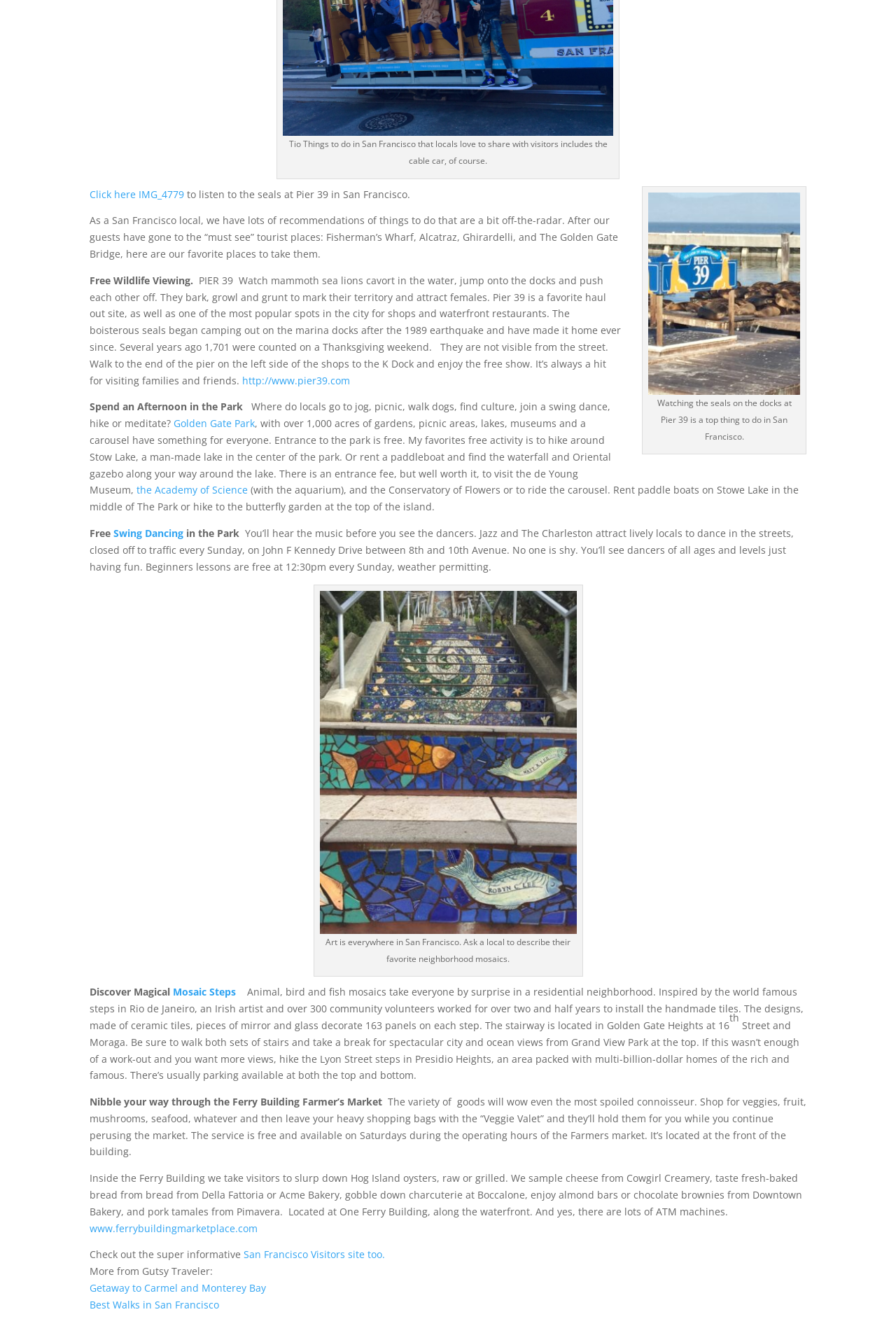Please determine the bounding box coordinates of the element's region to click for the following instruction: "Learn more about the Academy of Science.".

[0.152, 0.363, 0.277, 0.373]